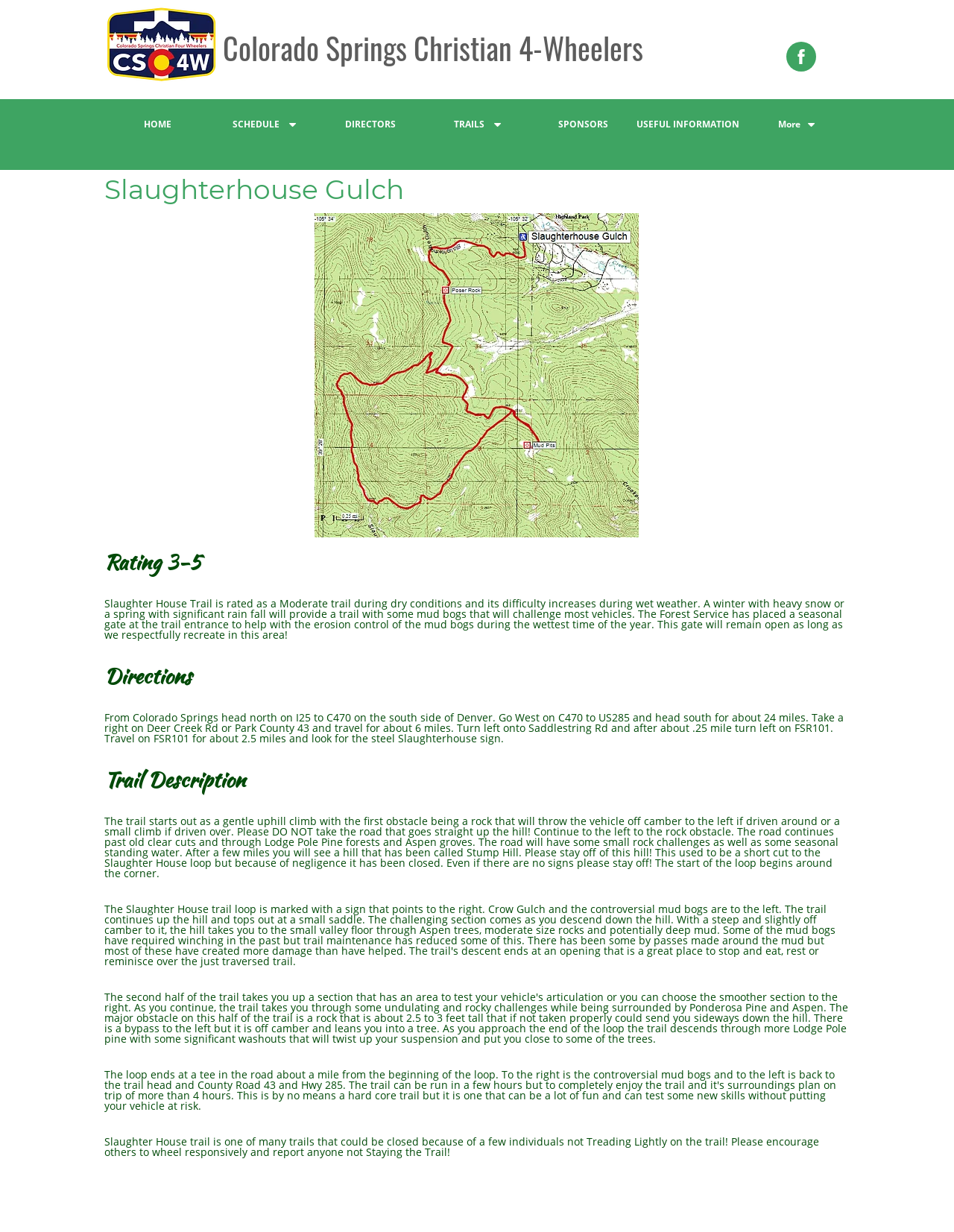What is the purpose of the seasonal gate at the trail entrance?
Based on the image, answer the question in a detailed manner.

The webpage mentions that the Forest Service has placed a seasonal gate at the trail entrance to help with the erosion control of the mud bogs during the wettest time of the year.